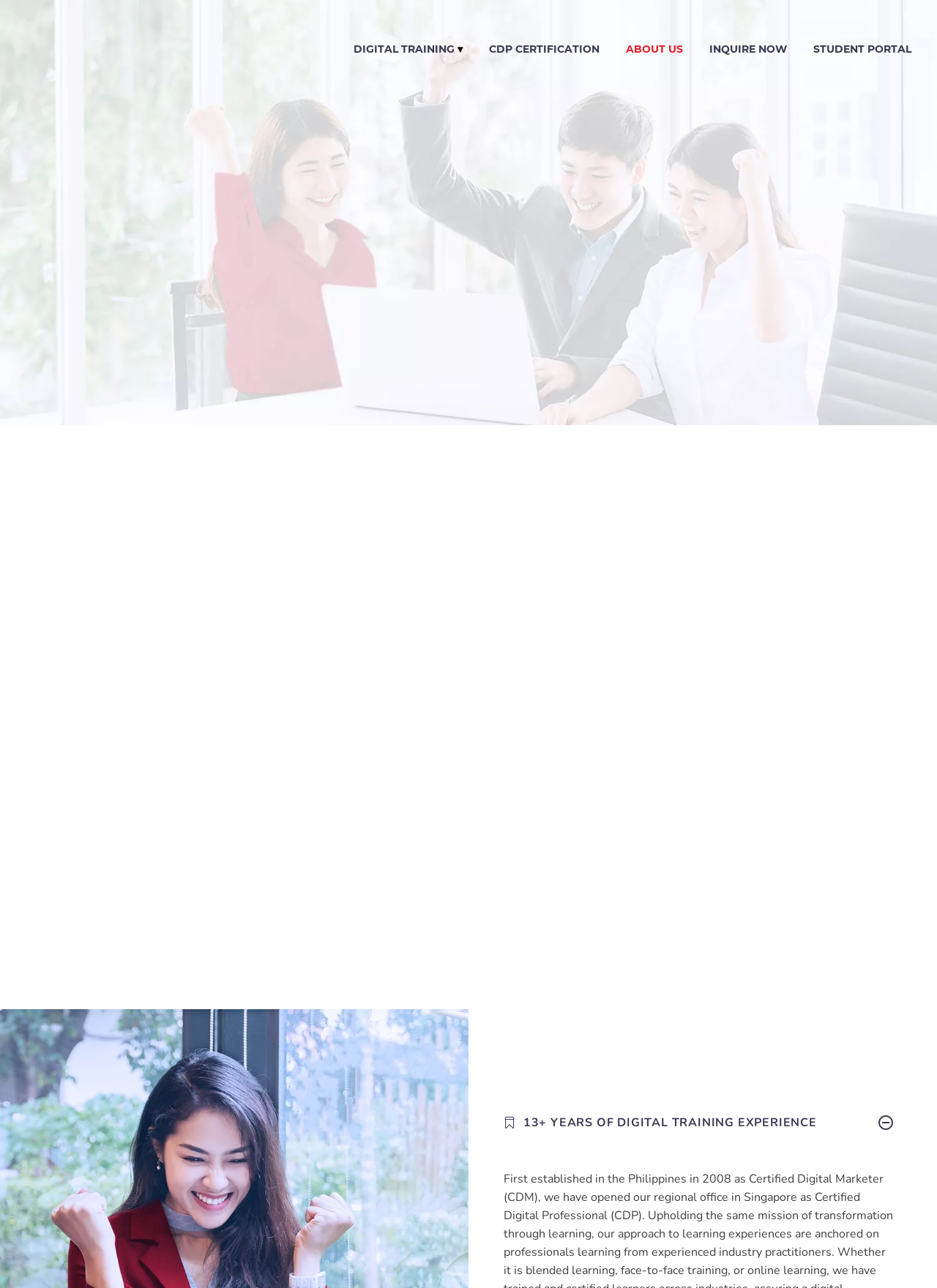Please reply to the following question using a single word or phrase: 
How many years of digital training experience does CDP have?

13+ years